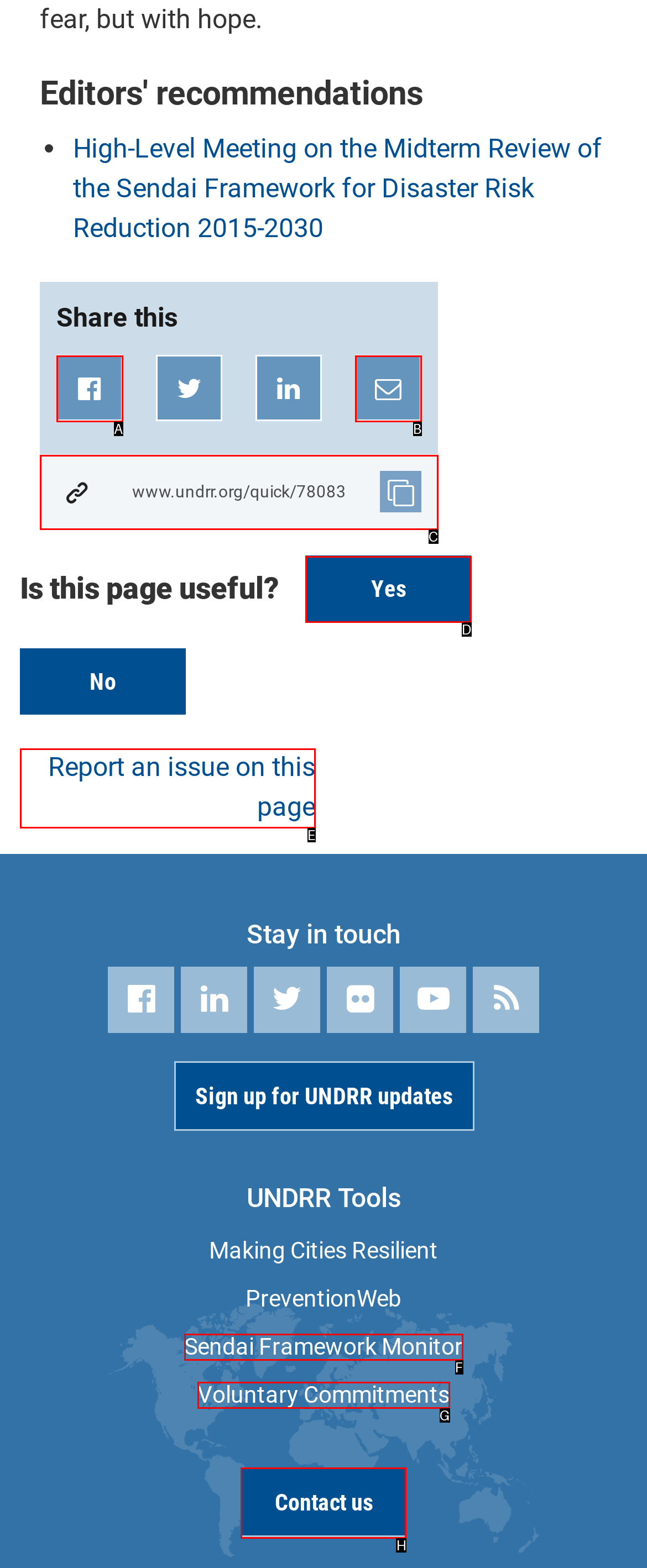Identify the appropriate lettered option to execute the following task: Contact us
Respond with the letter of the selected choice.

H